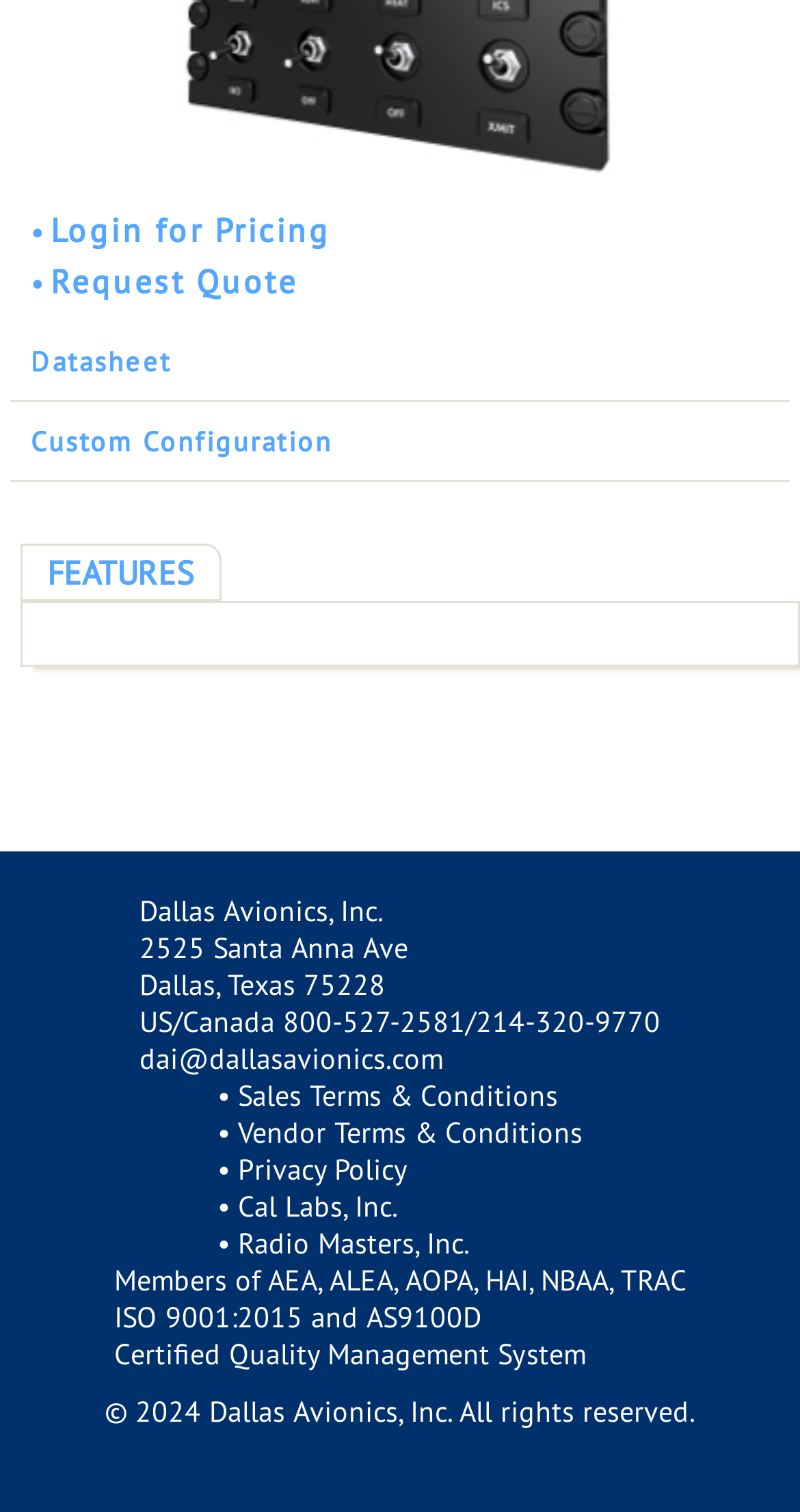Locate the bounding box of the UI element described in the following text: "Cal Labs, Inc.".

[0.297, 0.786, 0.497, 0.81]